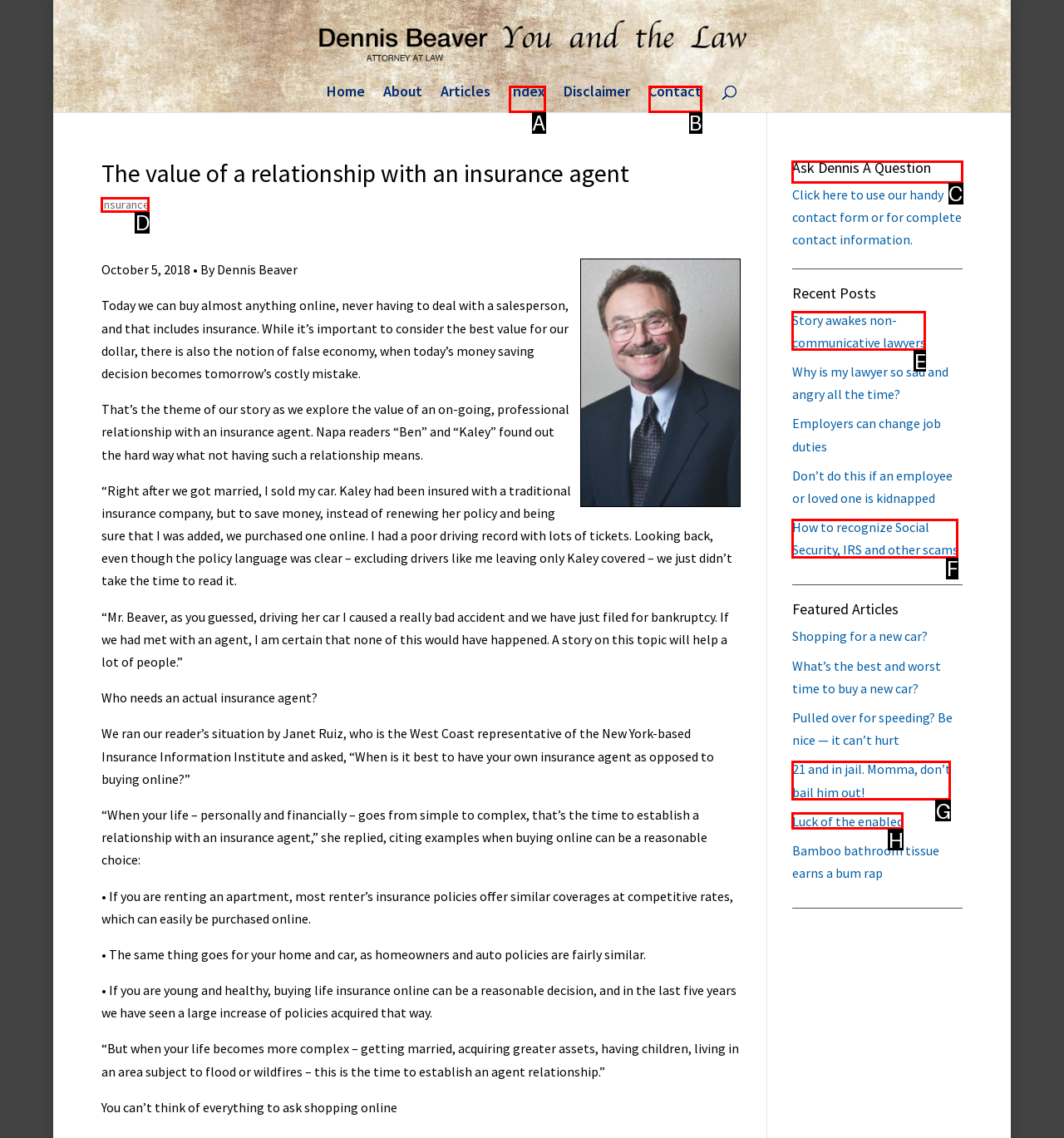Tell me which one HTML element I should click to complete the following task: Ask Dennis a question Answer with the option's letter from the given choices directly.

C